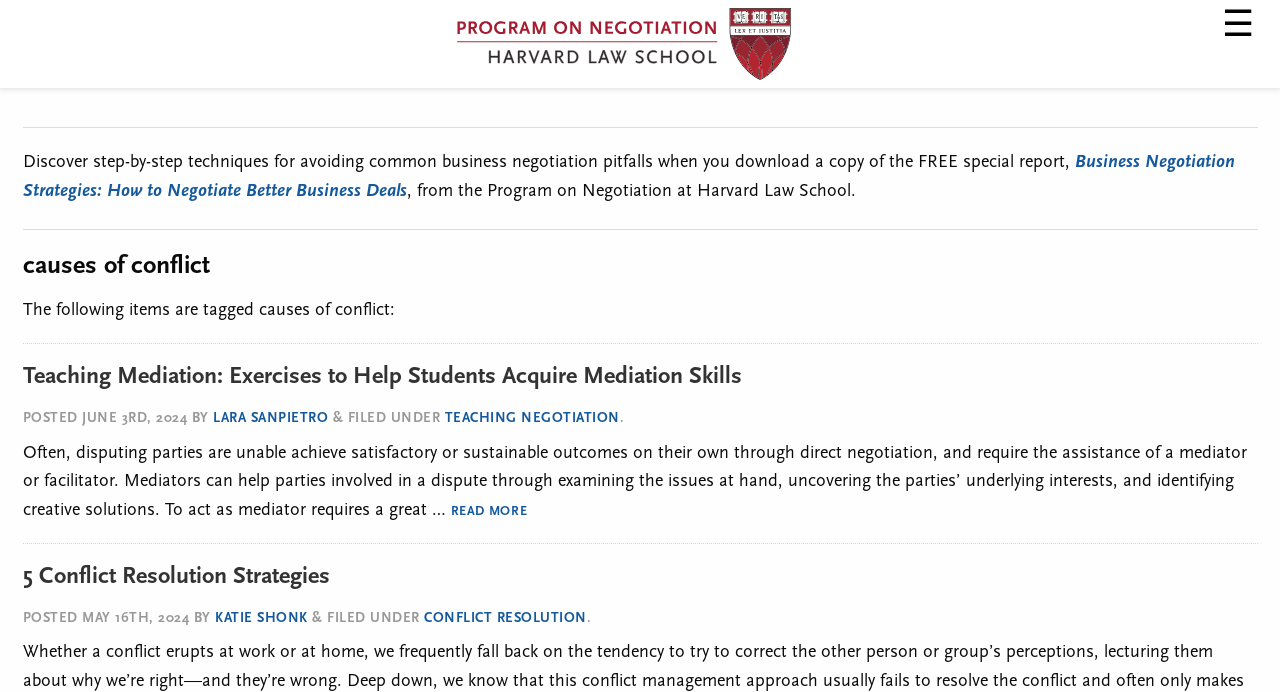Determine the main text heading of the webpage and provide its content.

causes of conflict